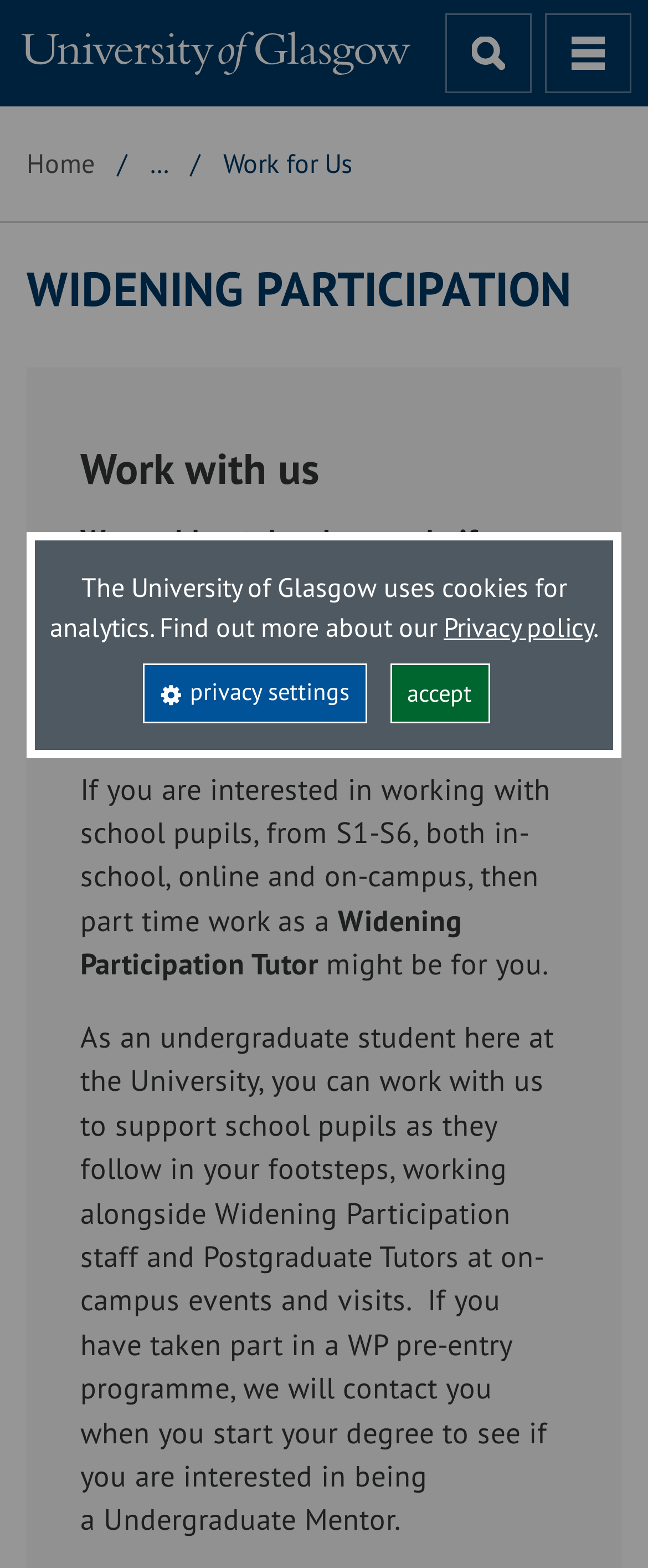Please find the bounding box coordinates of the element that you should click to achieve the following instruction: "open menu". The coordinates should be presented as four float numbers between 0 and 1: [left, top, right, bottom].

[0.841, 0.008, 0.974, 0.059]